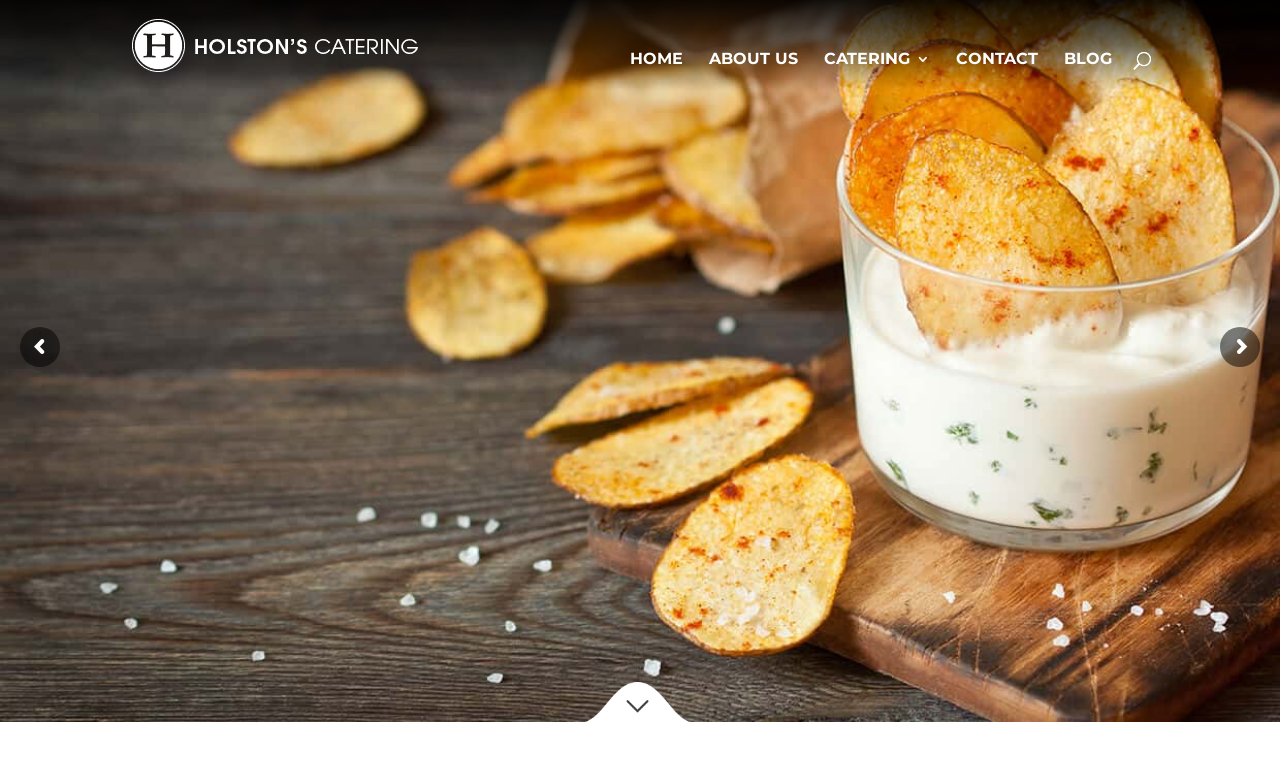Given the element description: "About Us", predict the bounding box coordinates of the UI element it refers to, using four float numbers between 0 and 1, i.e., [left, top, right, bottom].

None